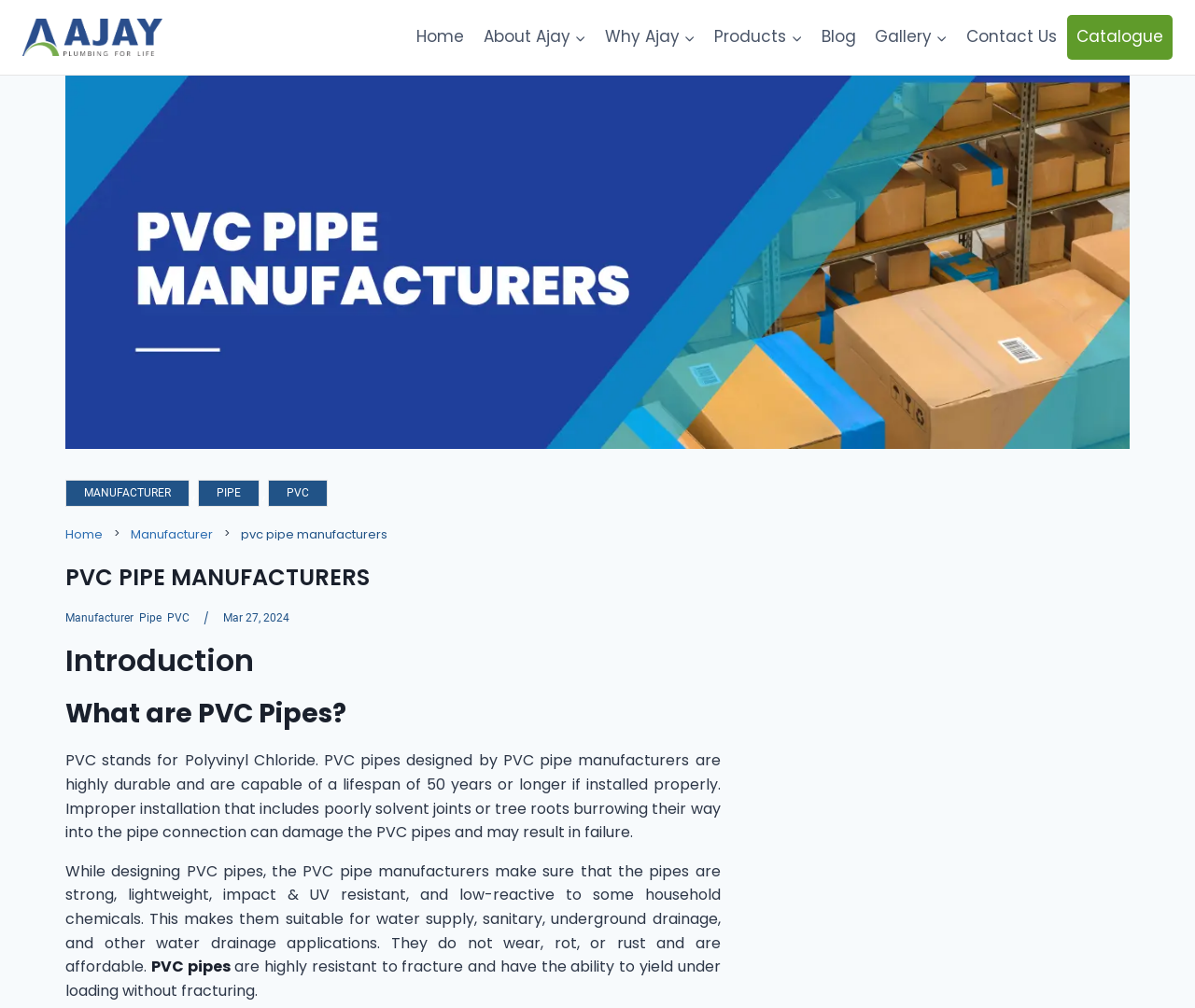Provide an in-depth caption for the elements present on the webpage.

The webpage is about a trusted uPVC pipe manufacturer providing high-quality plumbing and piping solutions. At the top-left corner, there is a logo with a link to the company's homepage, accompanied by an image with the same link. 

Below the logo, there is a primary navigation menu that spans across the top of the page, containing links to various sections such as Home, About Ajay, Why Ajay, Products, Blog, Gallery, Contact Us, and Catalogue. Each of these links has a corresponding button for a child menu.

On the left side of the page, there is a large image that takes up about half of the page's height. Above the image, there are three links: MANUFACTURER, PIPE, and PVC, separated by commas. Below these links, there is a heading that reads "PVC PIPE MANUFACTURERS" in bold font.

Under the heading, there are three more links: Manufacturer, Pipe, and PVC, followed by a static text that reads "pvc pipe manufacturers". Further down, there are three more links: Manufacturer, Pipe, and PVC, followed by a static text that displays a date, "Mar 27, 2024".

The main content of the page starts with a heading that reads "Introduction", followed by another heading that reads "What are PVC Pipes?". Below these headings, there are two paragraphs of text that describe the properties and benefits of PVC pipes, including their durability, strength, and resistance to chemicals and fractures. The text also mentions that PVC pipes are suitable for various applications such as water supply, sanitary, and underground drainage. There is a link to "PVC pipes" within the text.